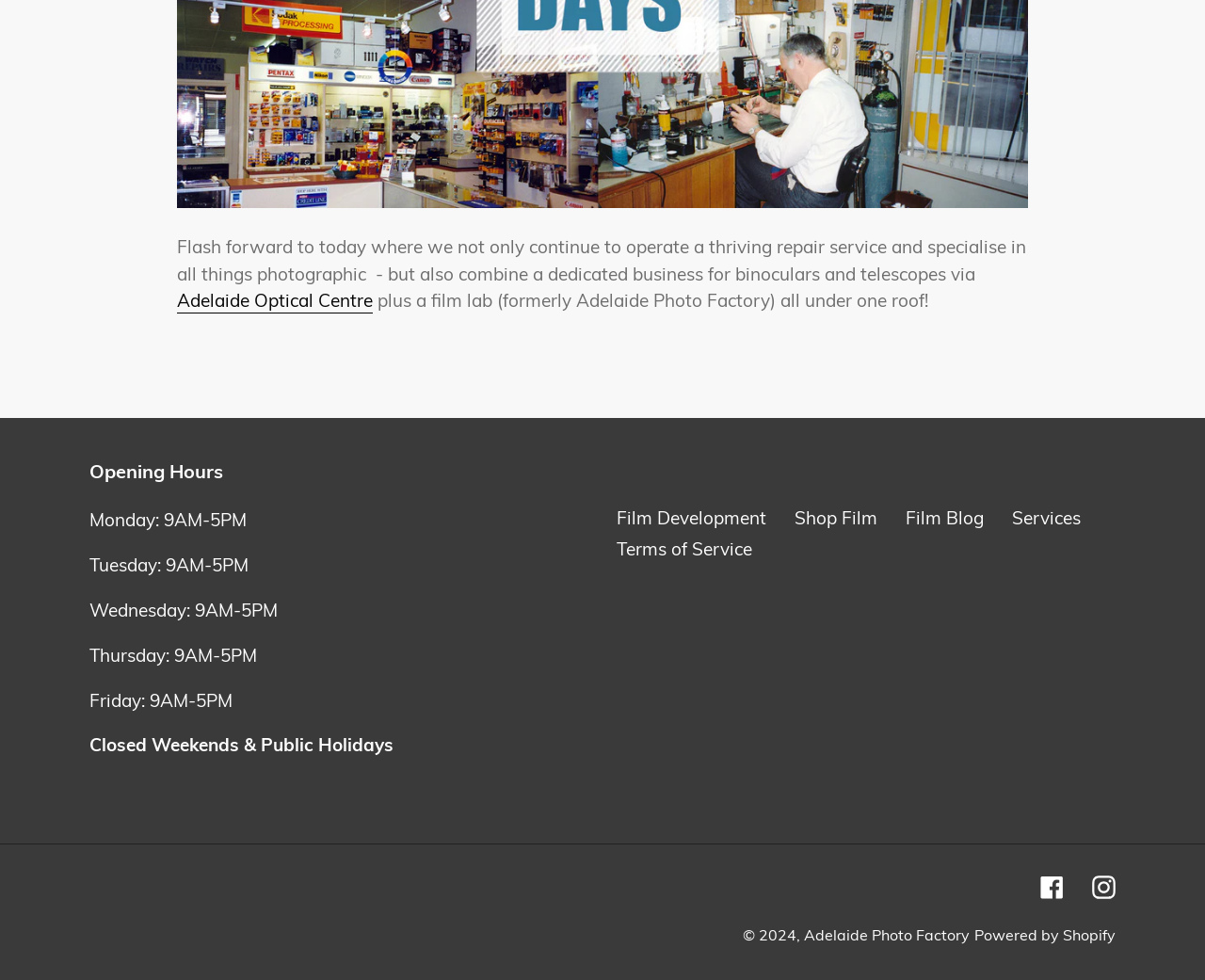Please identify the bounding box coordinates of the area that needs to be clicked to follow this instruction: "Follow on Facebook".

[0.863, 0.89, 0.883, 0.917]